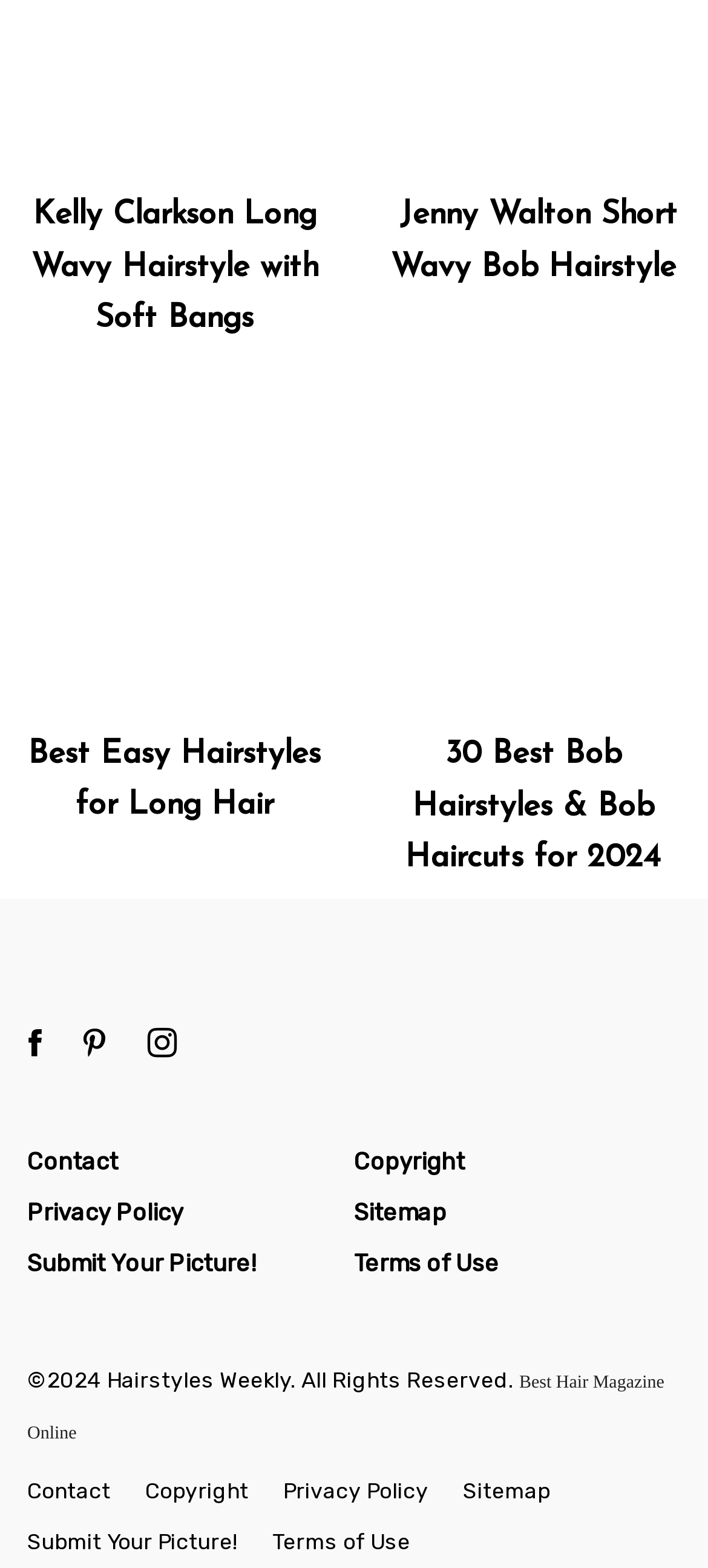What is the hairstyle of Kelly Clarkson?
Answer the question with as much detail as possible.

The first link on the webpage has the text 'Kelly Clarkson Long Wavy Hairstyle with Soft Bangs', which suggests that Kelly Clarkson's hairstyle is long and wavy.